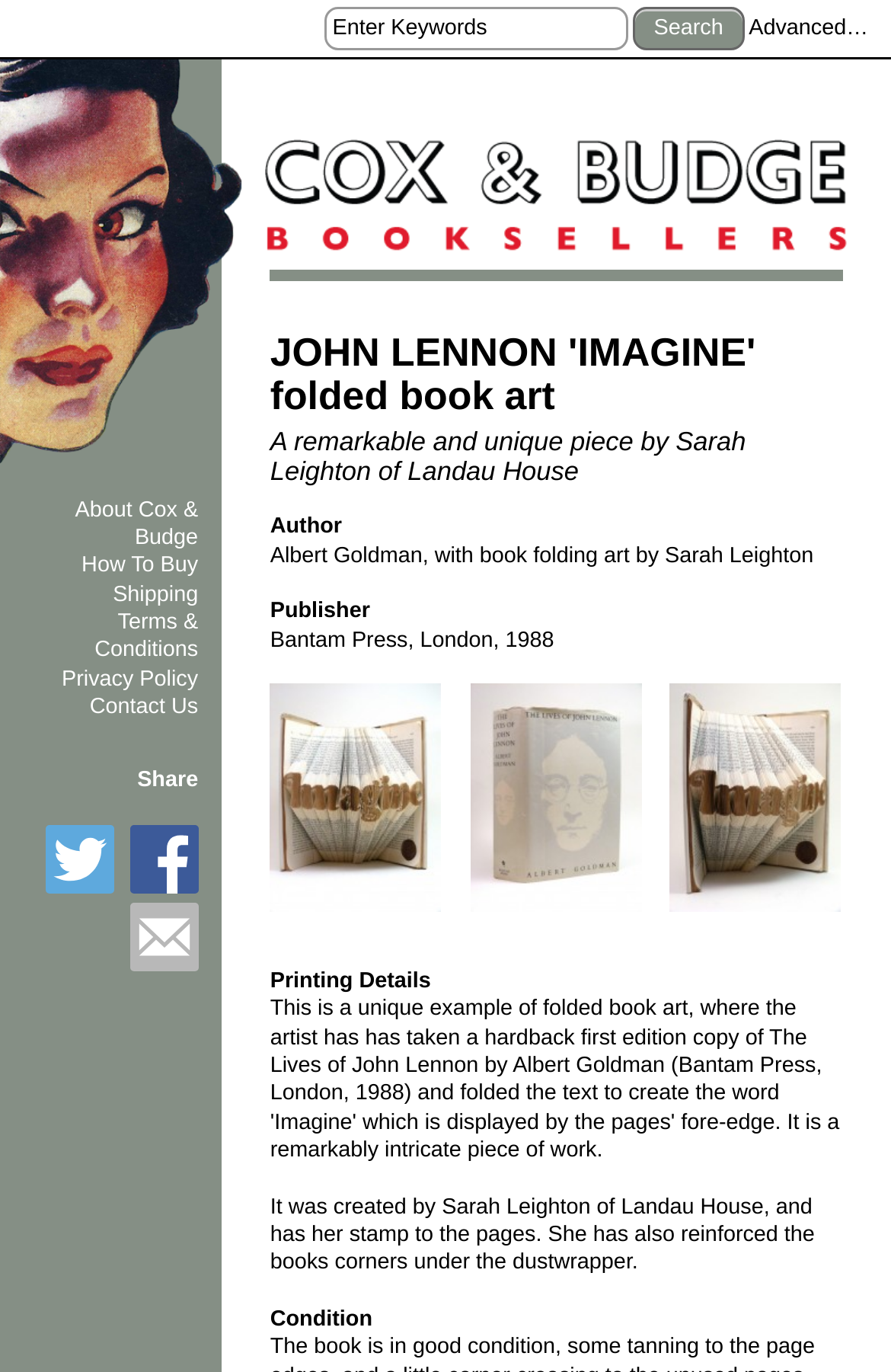For the following element description, predict the bounding box coordinates in the format (top-left x, top-left y, bottom-right x, bottom-right y). All values should be floating point numbers between 0 and 1. Description: title="Share this Page on Facebook"

[0.145, 0.601, 0.222, 0.651]